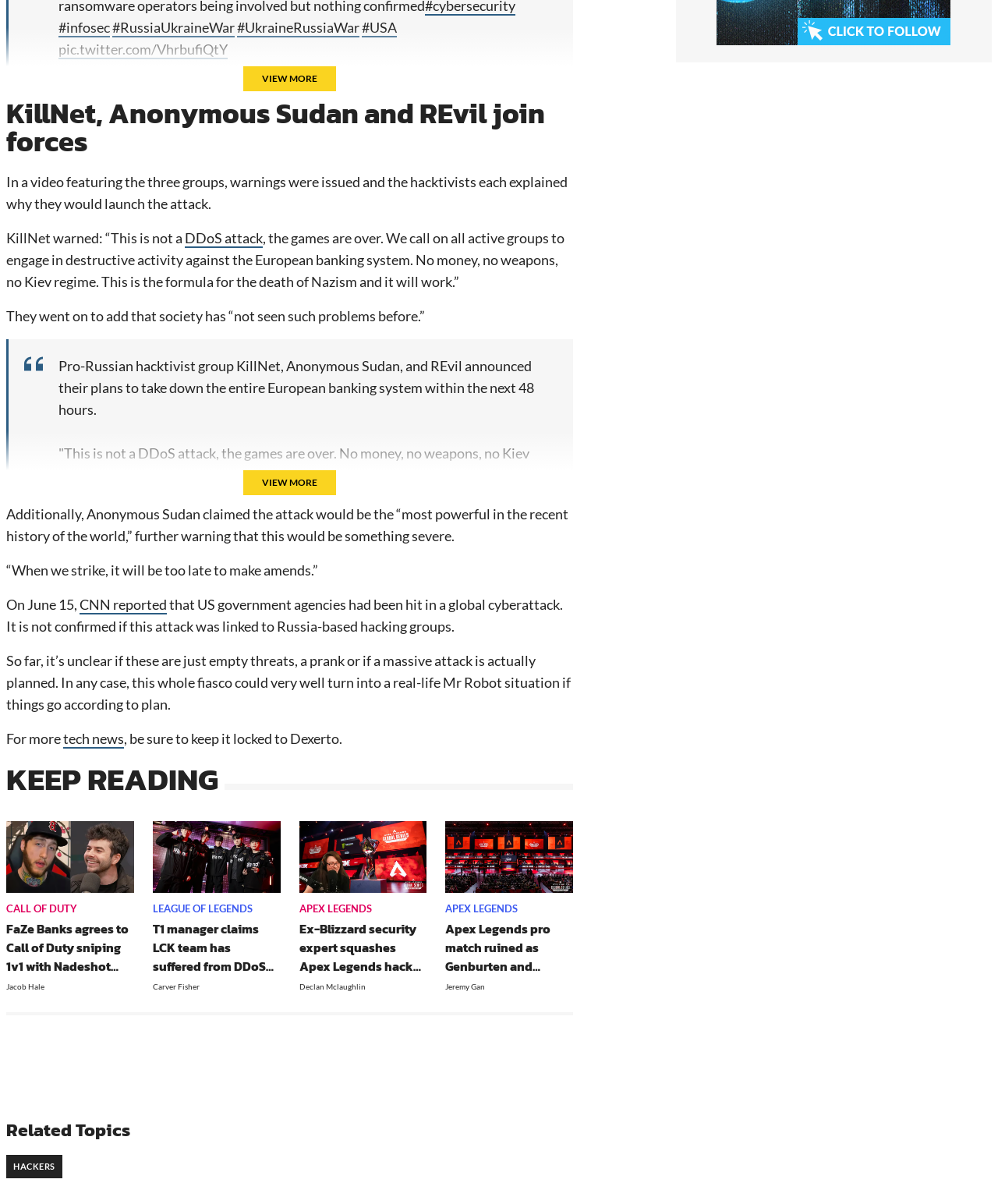Identify the bounding box coordinates of the part that should be clicked to carry out this instruction: "Click on the 'VIEW MORE' button".

[0.244, 0.055, 0.337, 0.076]